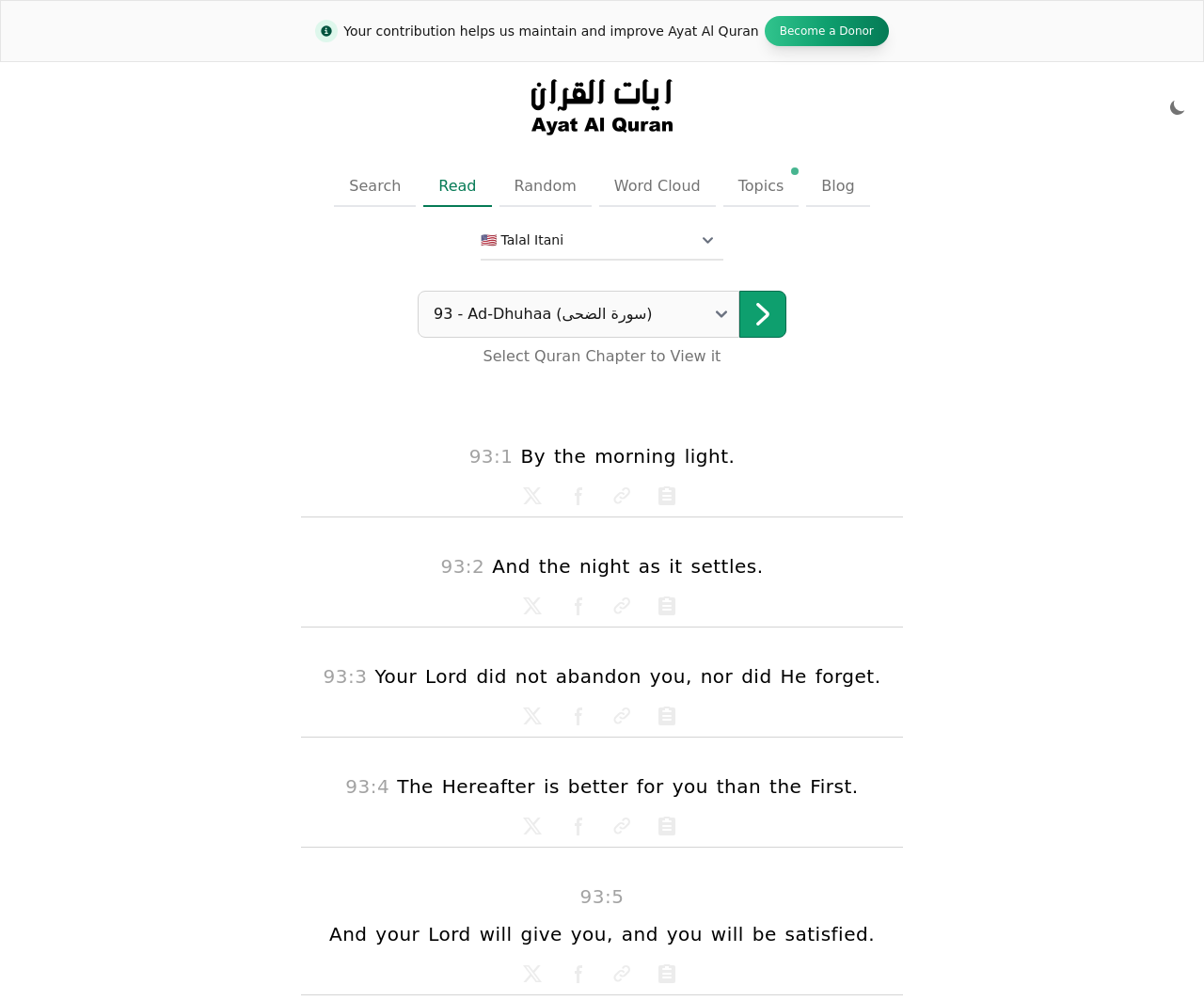Given the element description, predict the bounding box coordinates in the format (top-left x, top-left y, bottom-right x, bottom-right y). Make sure all values are between 0 and 1. Here is the element description: Copy to clipboard

[0.547, 0.486, 0.566, 0.508]